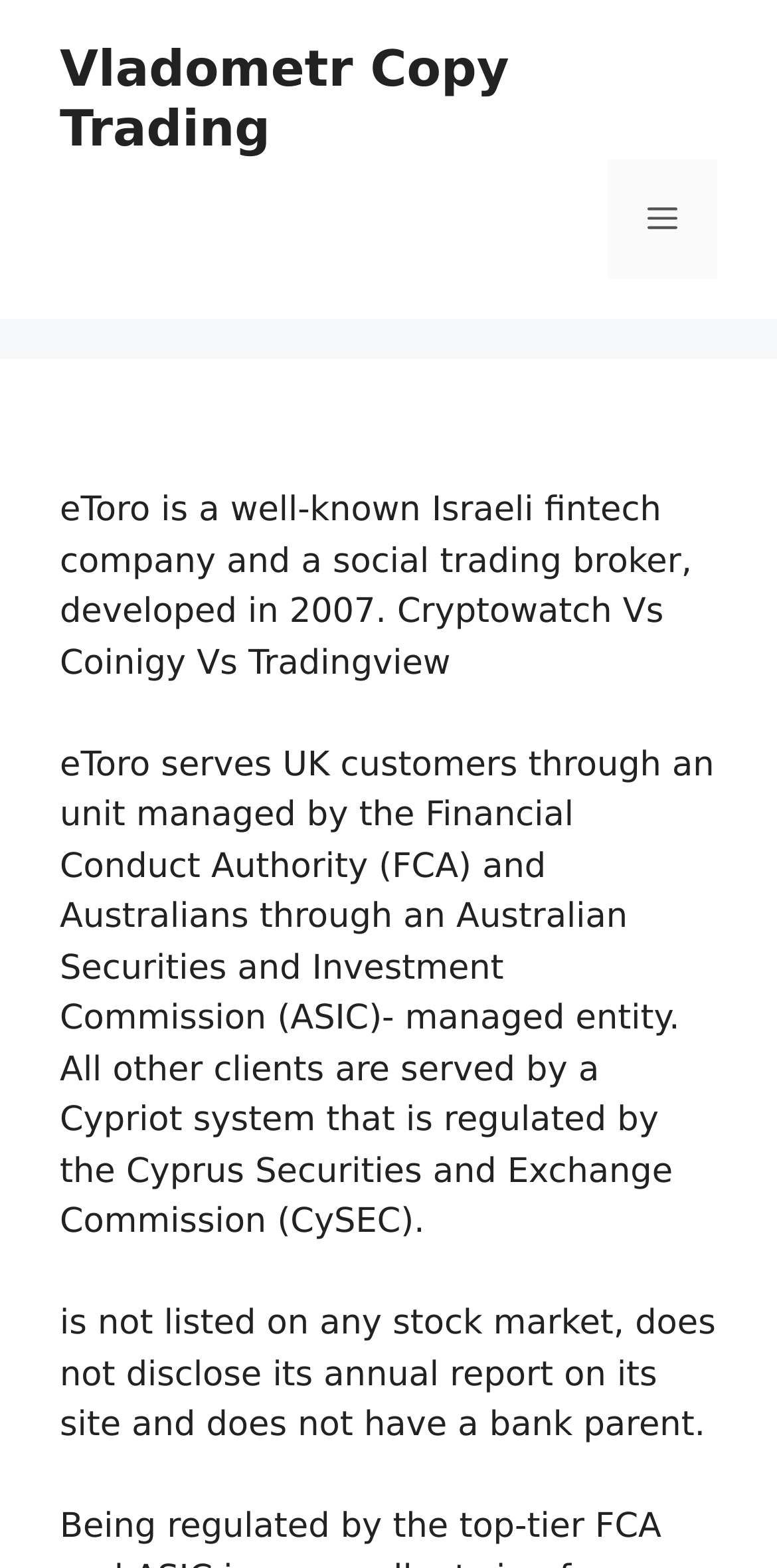Calculate the bounding box coordinates for the UI element based on the following description: "Menu". Ensure the coordinates are four float numbers between 0 and 1, i.e., [left, top, right, bottom].

[0.782, 0.102, 0.923, 0.178]